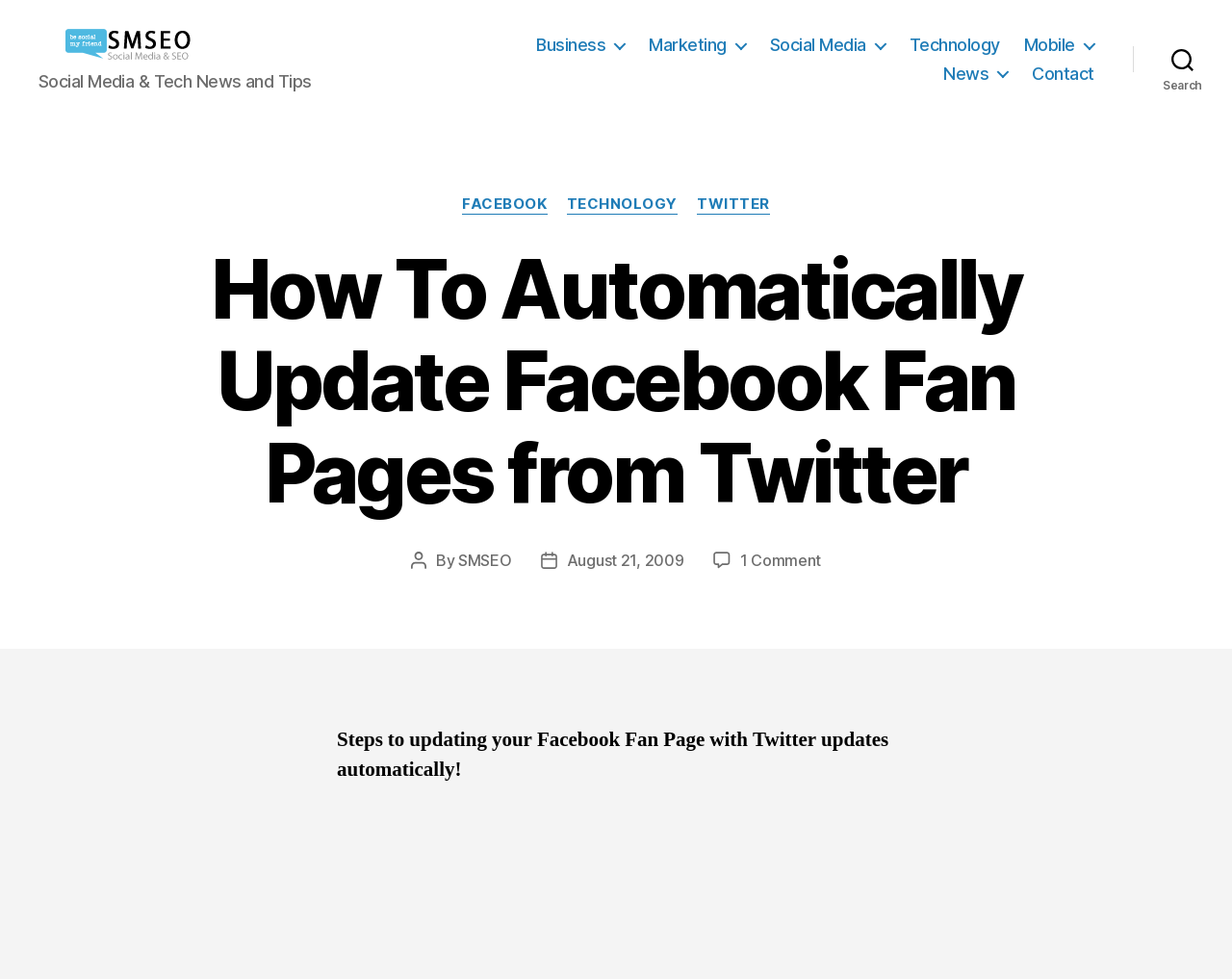What is the topic of the main article?
Based on the image, respond with a single word or phrase.

Updating Facebook Fan Pages from Twitter